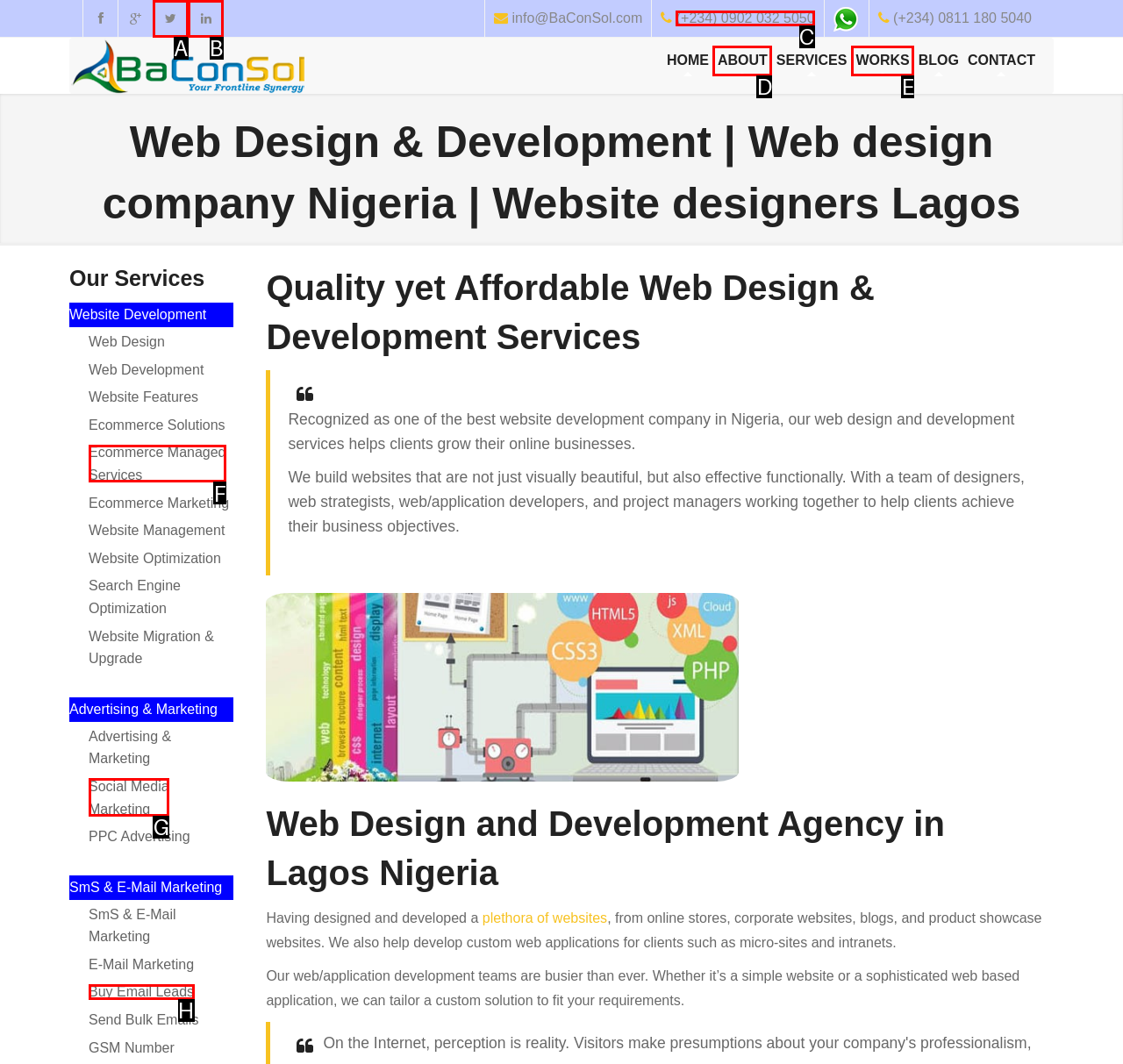Choose the HTML element you need to click to achieve the following task: Call BaConSol via phone
Respond with the letter of the selected option from the given choices directly.

C